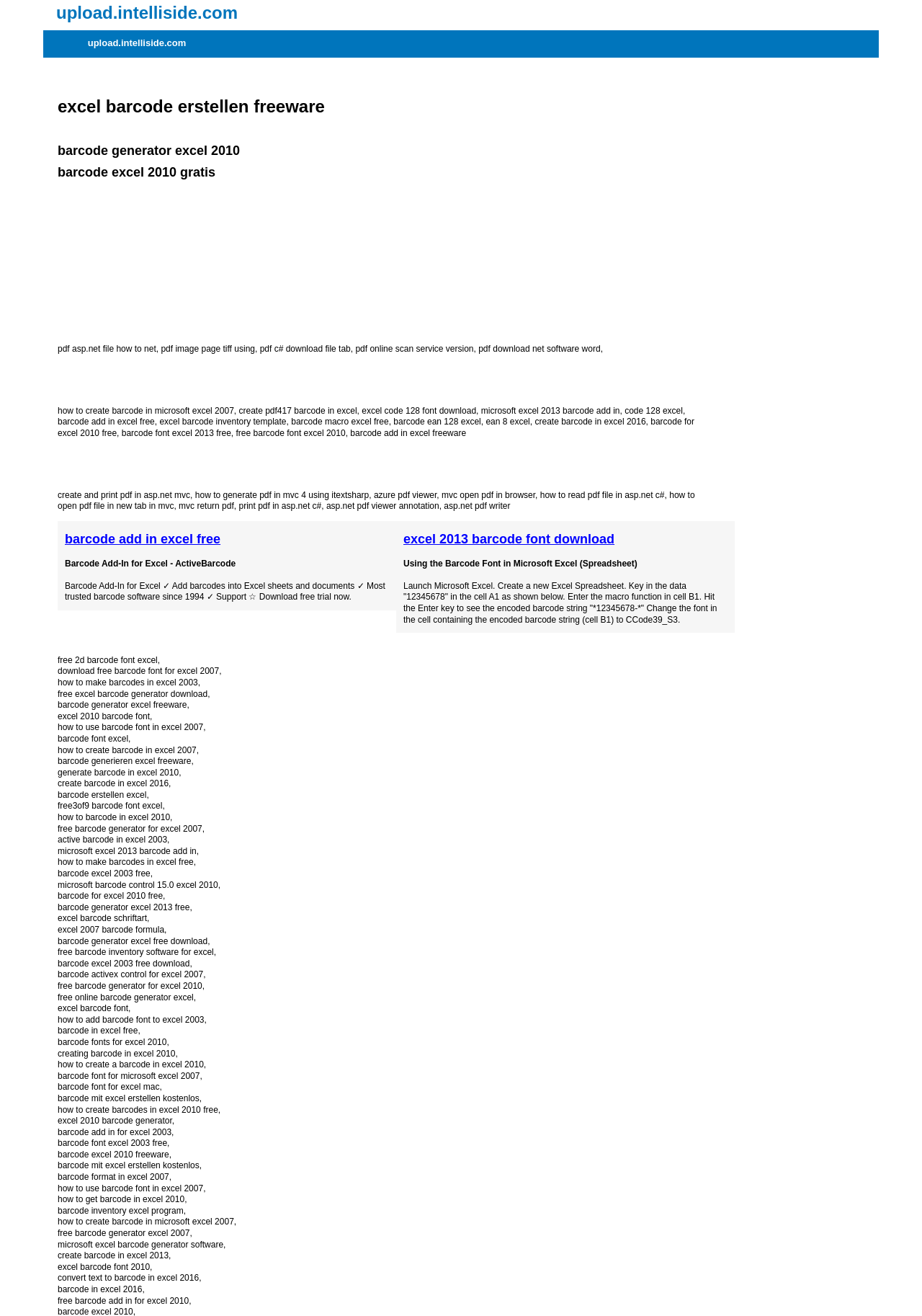Respond with a single word or phrase for the following question: 
Can I generate 2D barcodes with the tools mentioned on this webpage?

Yes